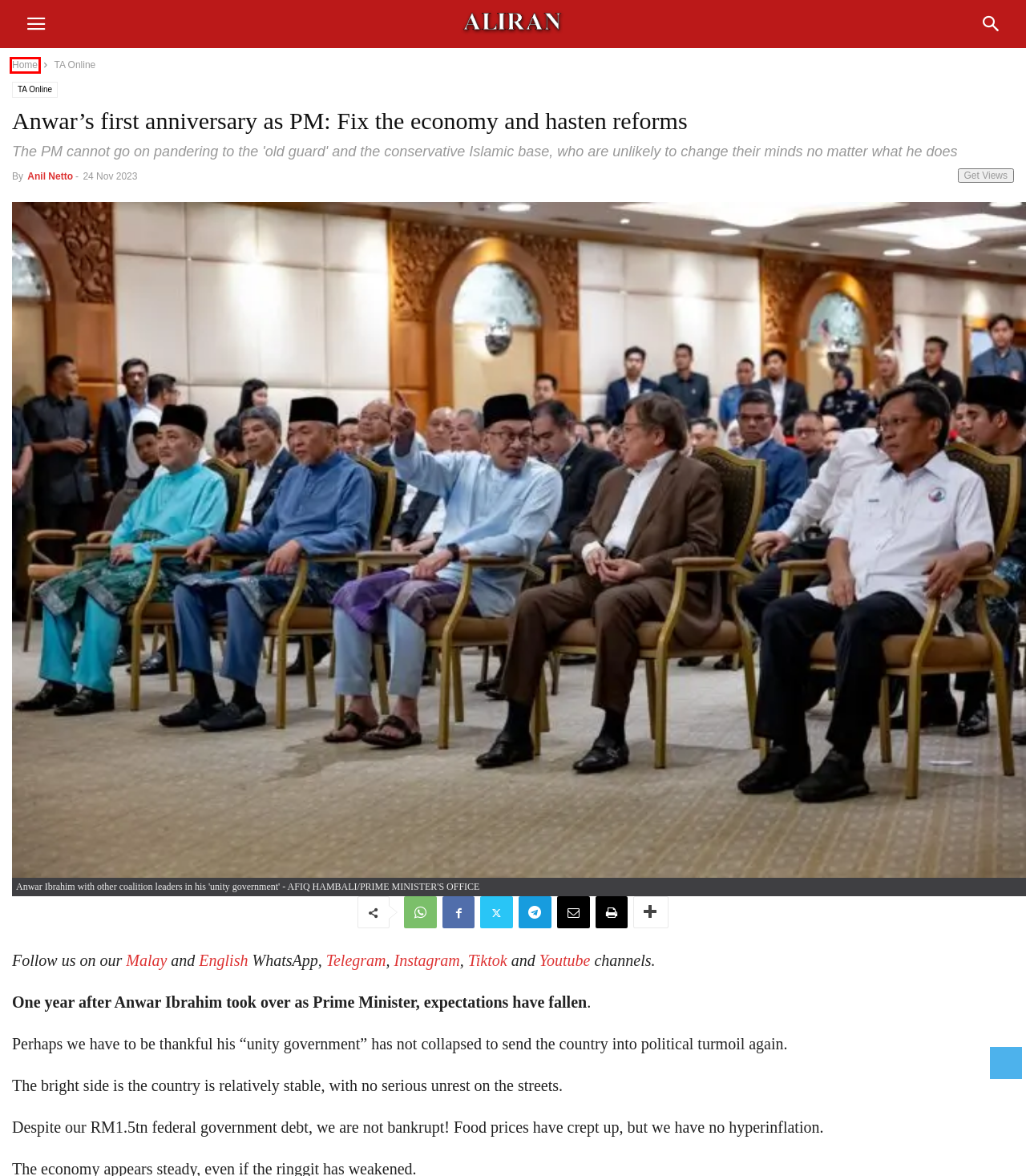You are presented with a screenshot of a webpage containing a red bounding box around a particular UI element. Select the best webpage description that matches the new webpage after clicking the element within the bounding box. Here are the candidates:
A. TA Online Archives - Aliran
B. Malaysia News from ALIRAN
C. Anil Netto, Author at Aliran
D. About us - Aliran
E. economy Archives - Aliran
F. Join us - Aliran
G. For Malaysia to heal and progress, May 13 needs proper closure - Aliran
H. Home - Aliran

H